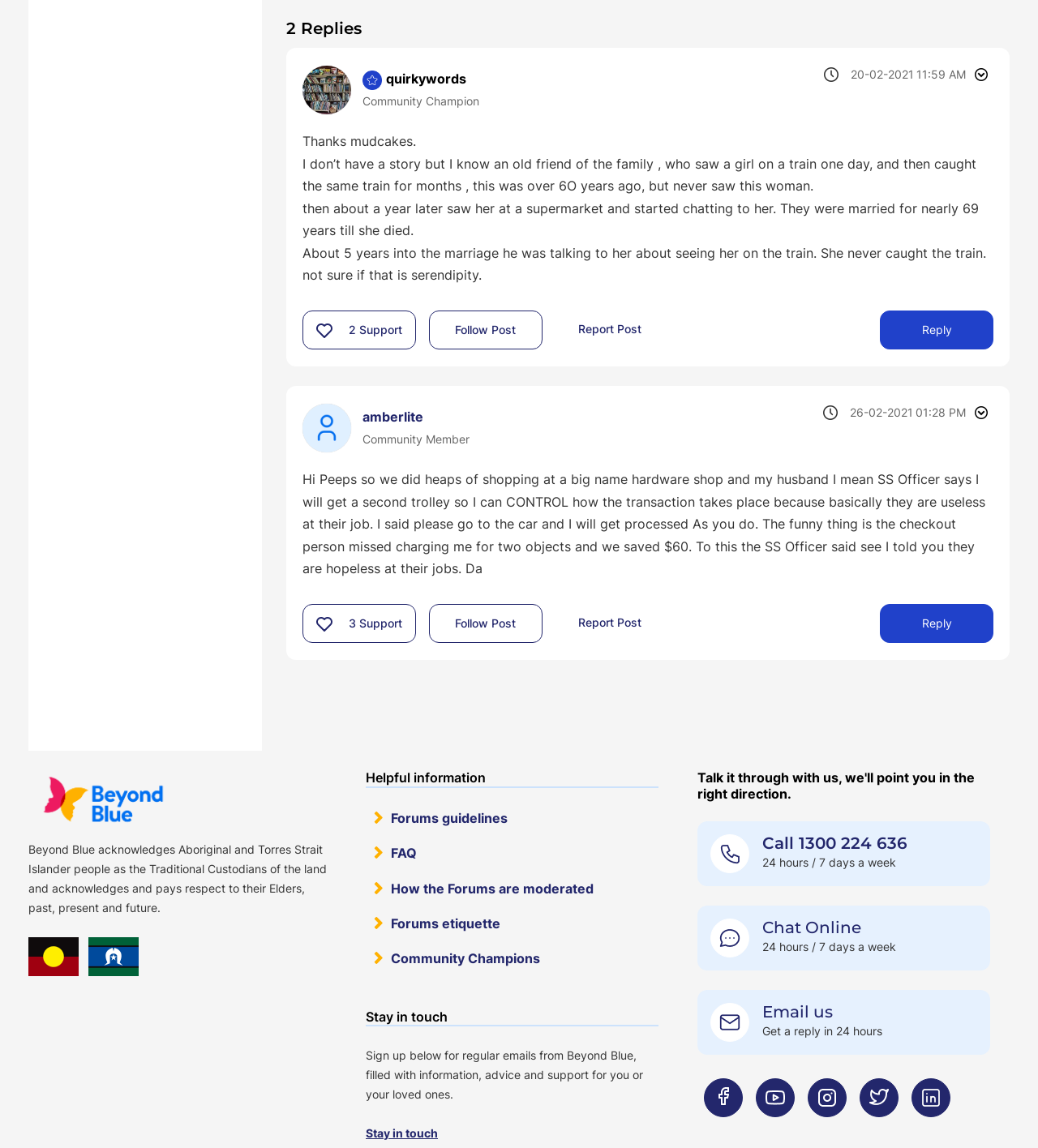Given the description: "parent_node: Call 1300 224 636", determine the bounding box coordinates of the UI element. The coordinates should be formatted as four float numbers between 0 and 1, [left, top, right, bottom].

[0.672, 0.715, 0.734, 0.772]